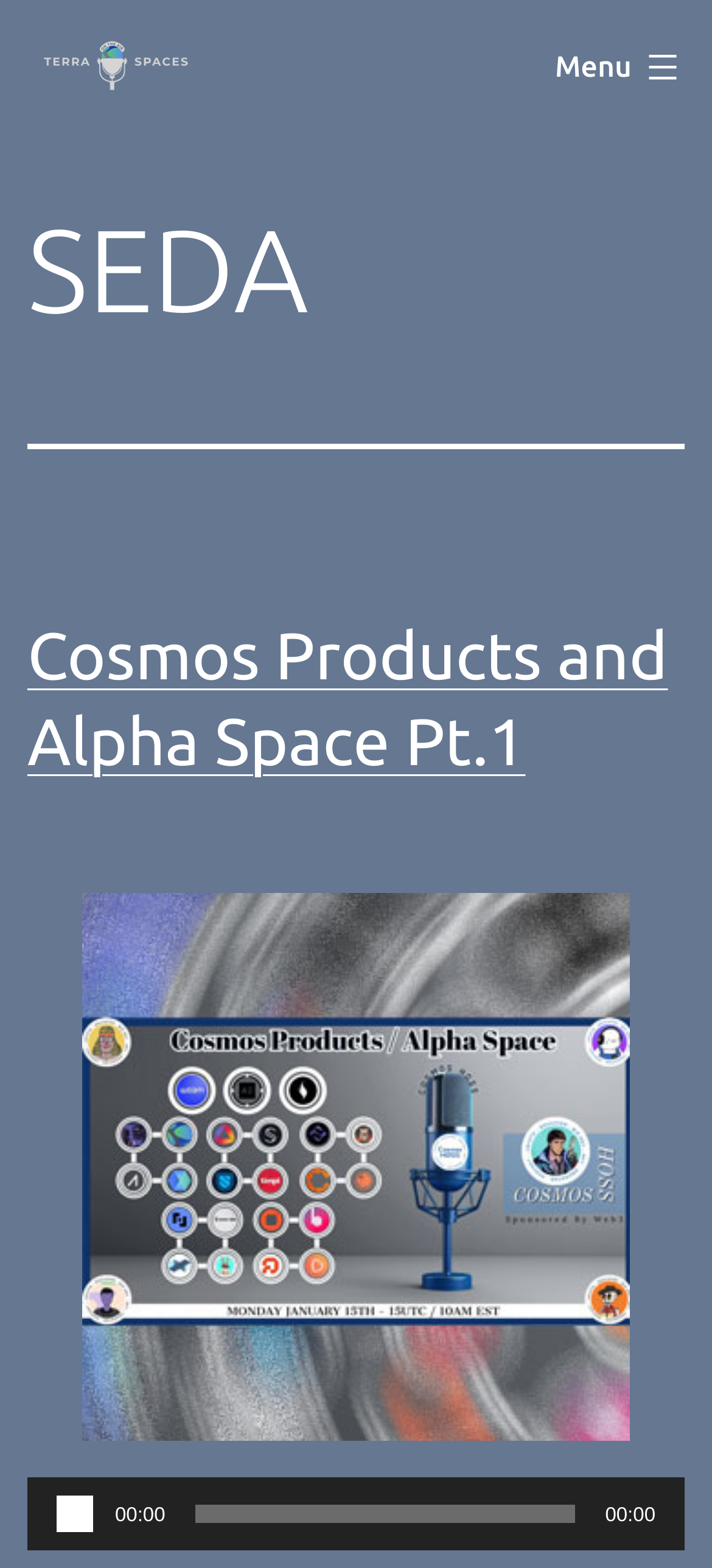Based on the element description "alt="TerraSpaces"", predict the bounding box coordinates of the UI element.

[0.038, 0.023, 0.285, 0.05]